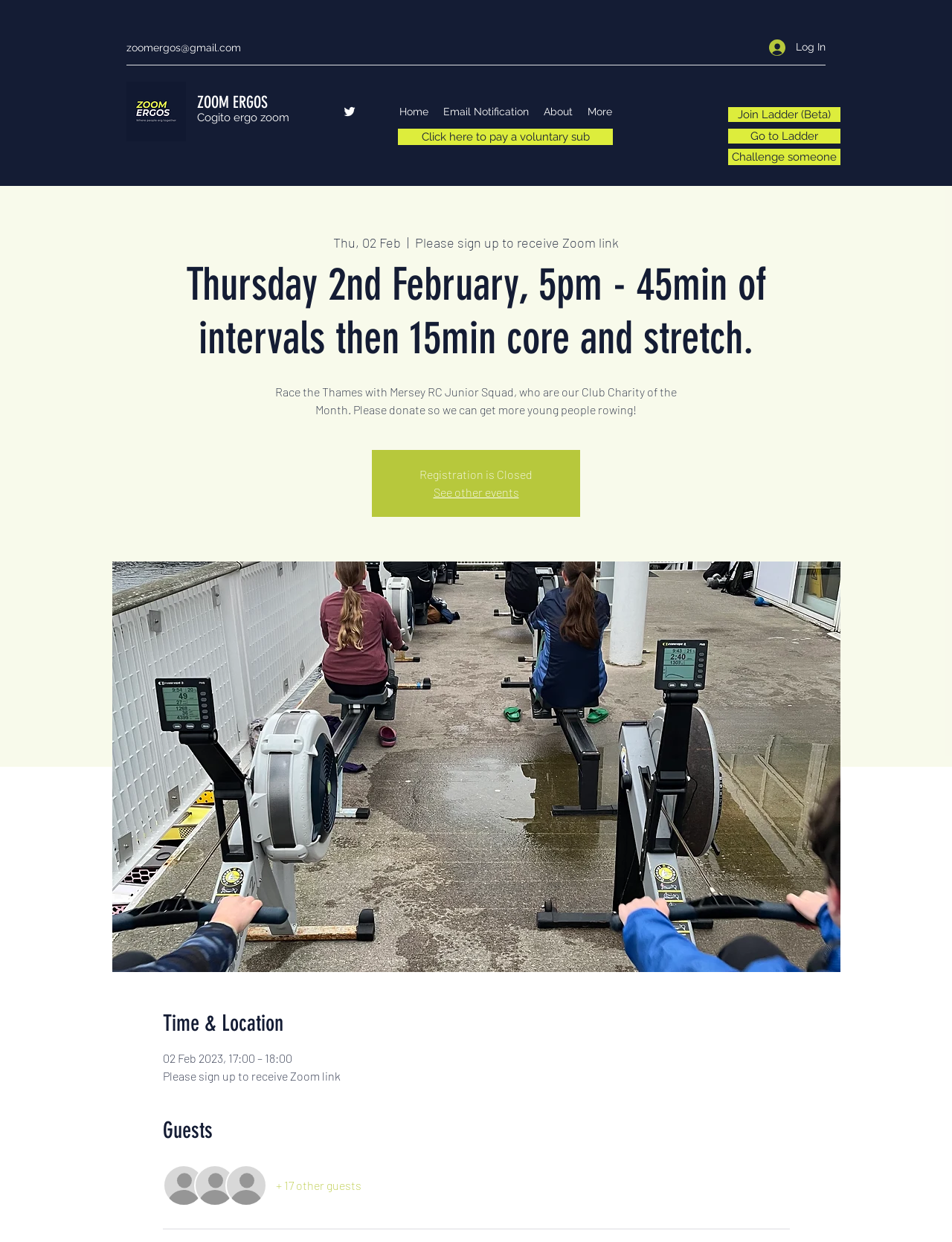Locate the bounding box coordinates of the UI element described by: "+ 17 other guests". The bounding box coordinates should consist of four float numbers between 0 and 1, i.e., [left, top, right, bottom].

[0.171, 0.938, 0.379, 0.971]